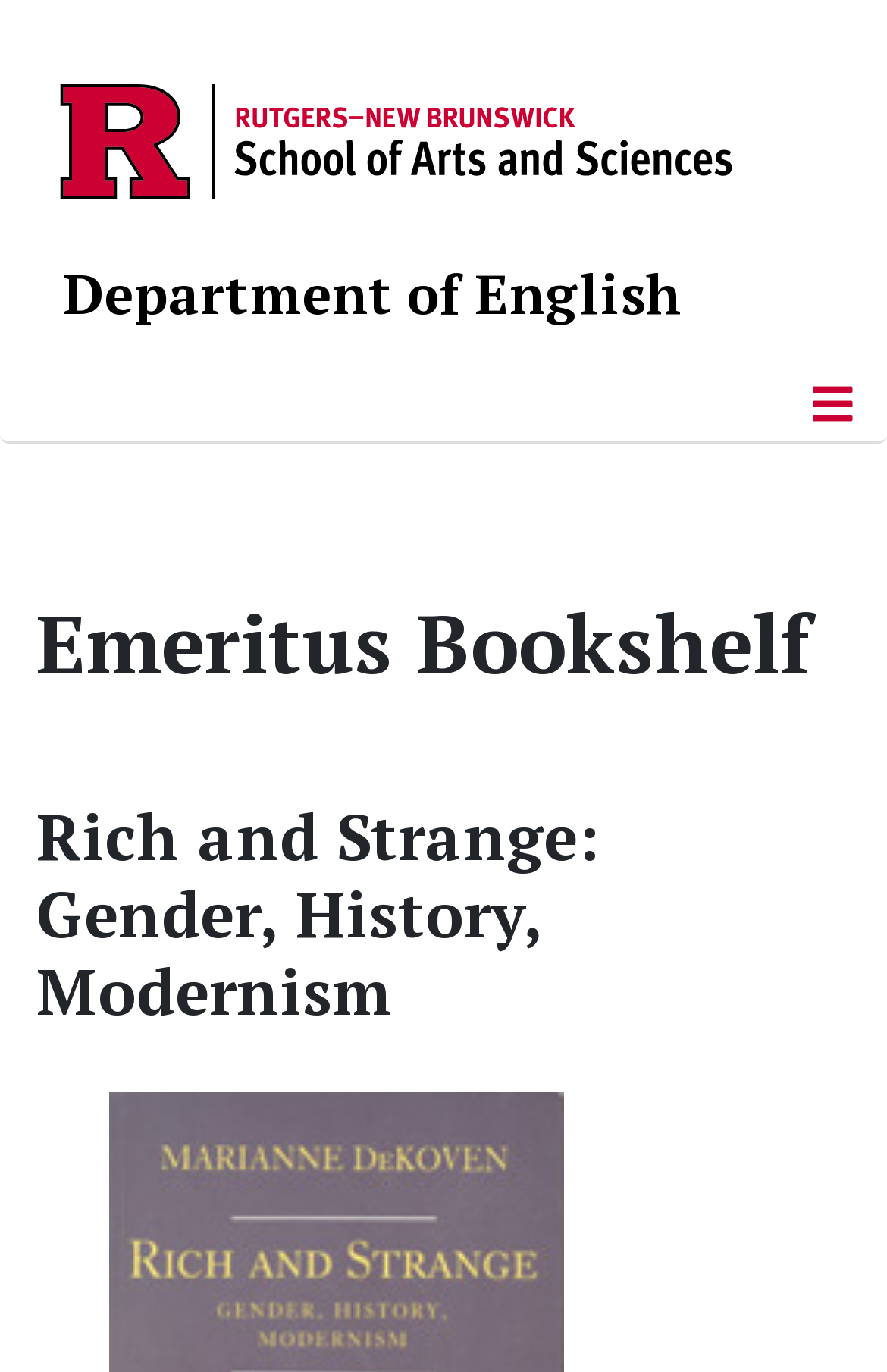Please provide the bounding box coordinates in the format (top-left x, top-left y, bottom-right x, bottom-right y). Remember, all values are floating point numbers between 0 and 1. What is the bounding box coordinate of the region described as: aria-label="Toggle Navigation"

[0.883, 0.27, 0.996, 0.32]